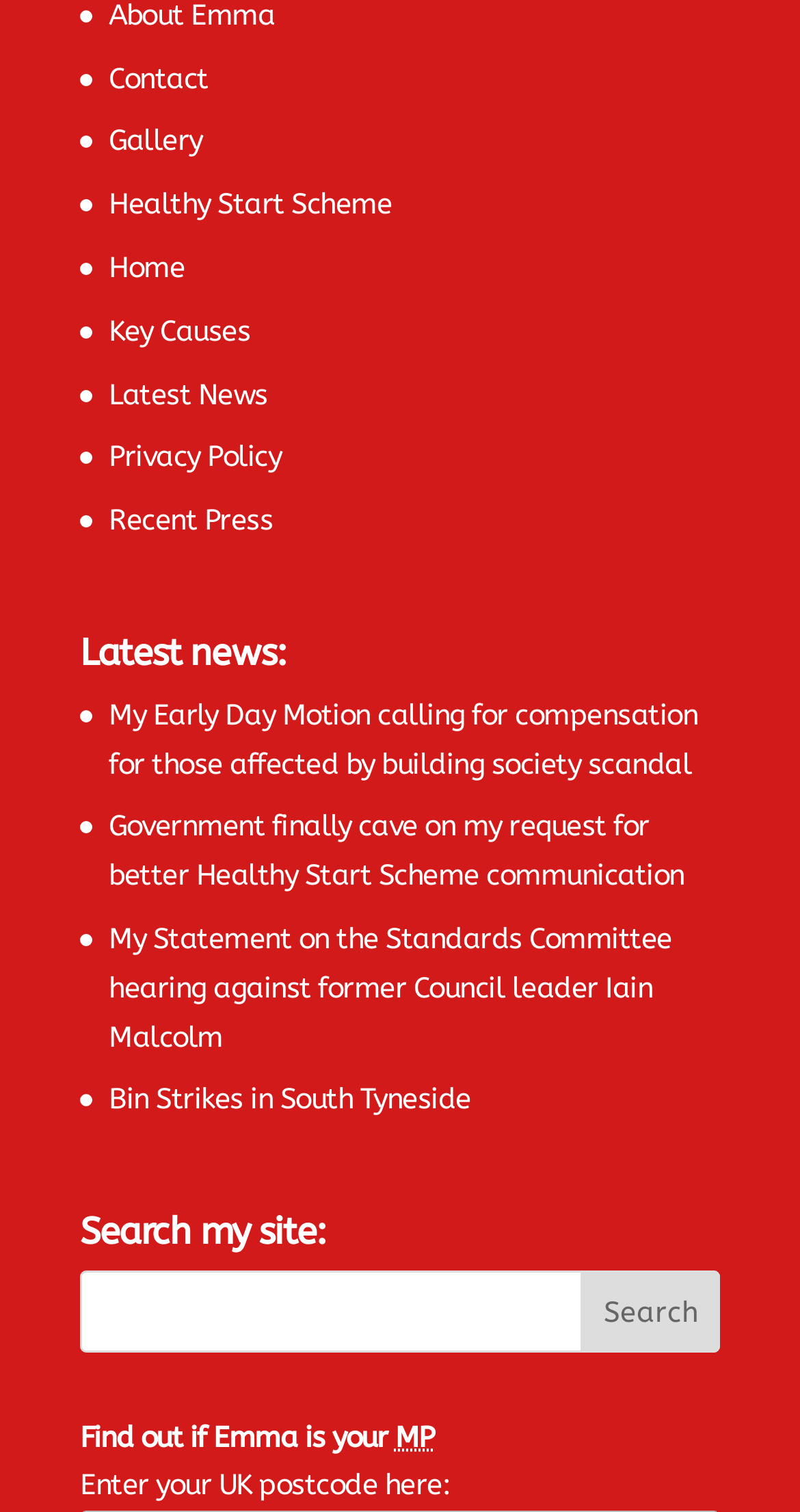Using the description "Healthy Start Scheme", locate and provide the bounding box of the UI element.

[0.136, 0.124, 0.49, 0.147]